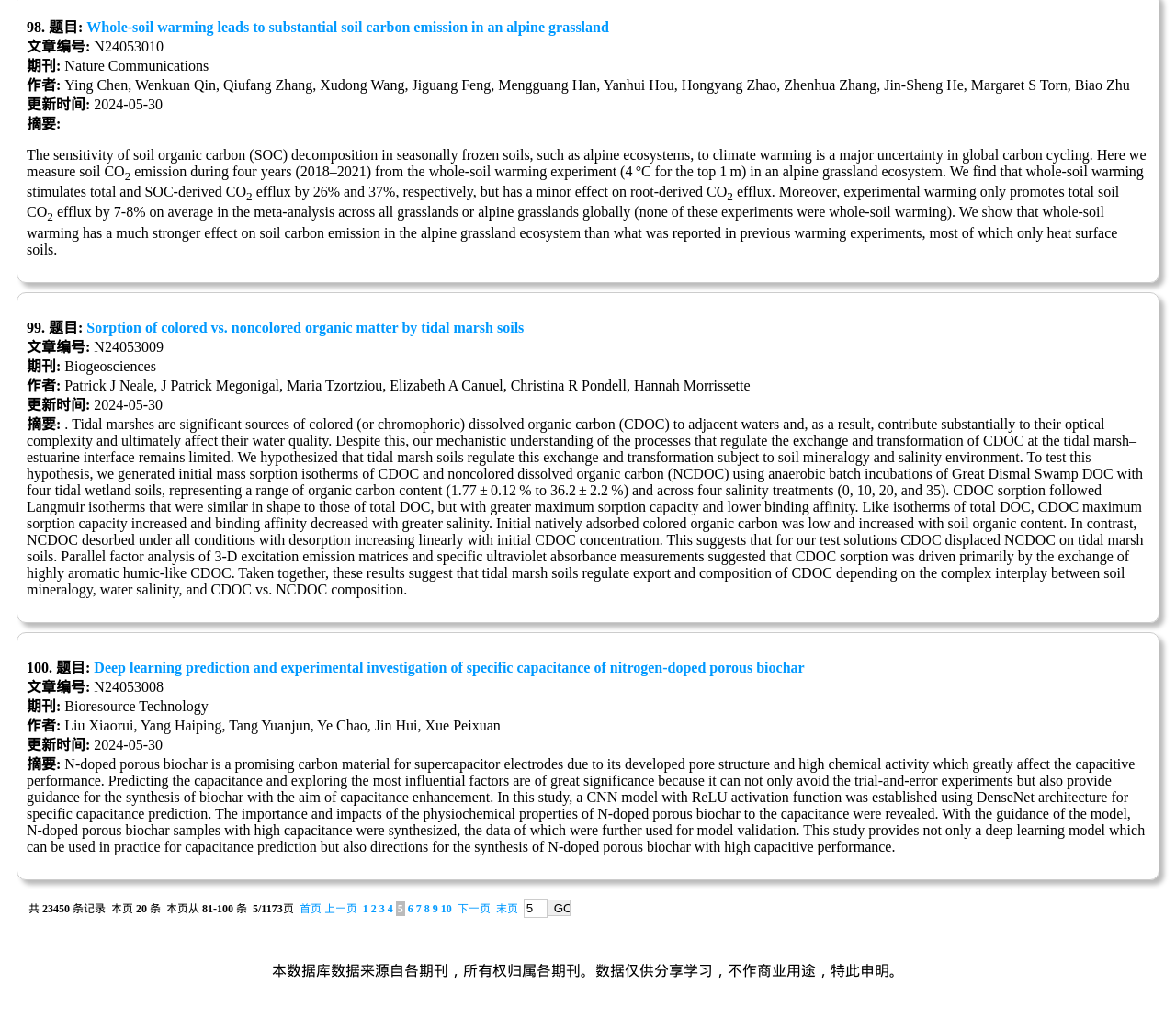Please answer the following query using a single word or phrase: 
What is the title of the first article?

Whole-soil warming leads to substantial soil carbon emission in an alpine grassland